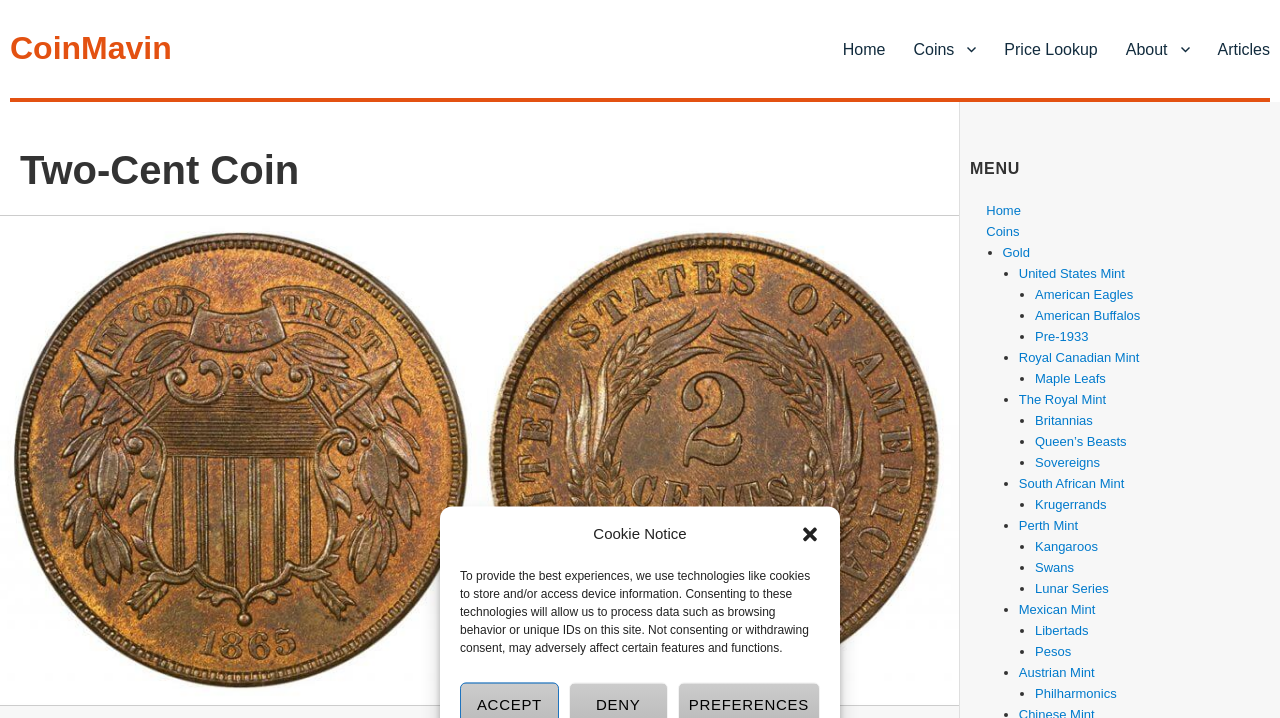Provide your answer in a single word or phrase: 
How many links are there in the menu?

13